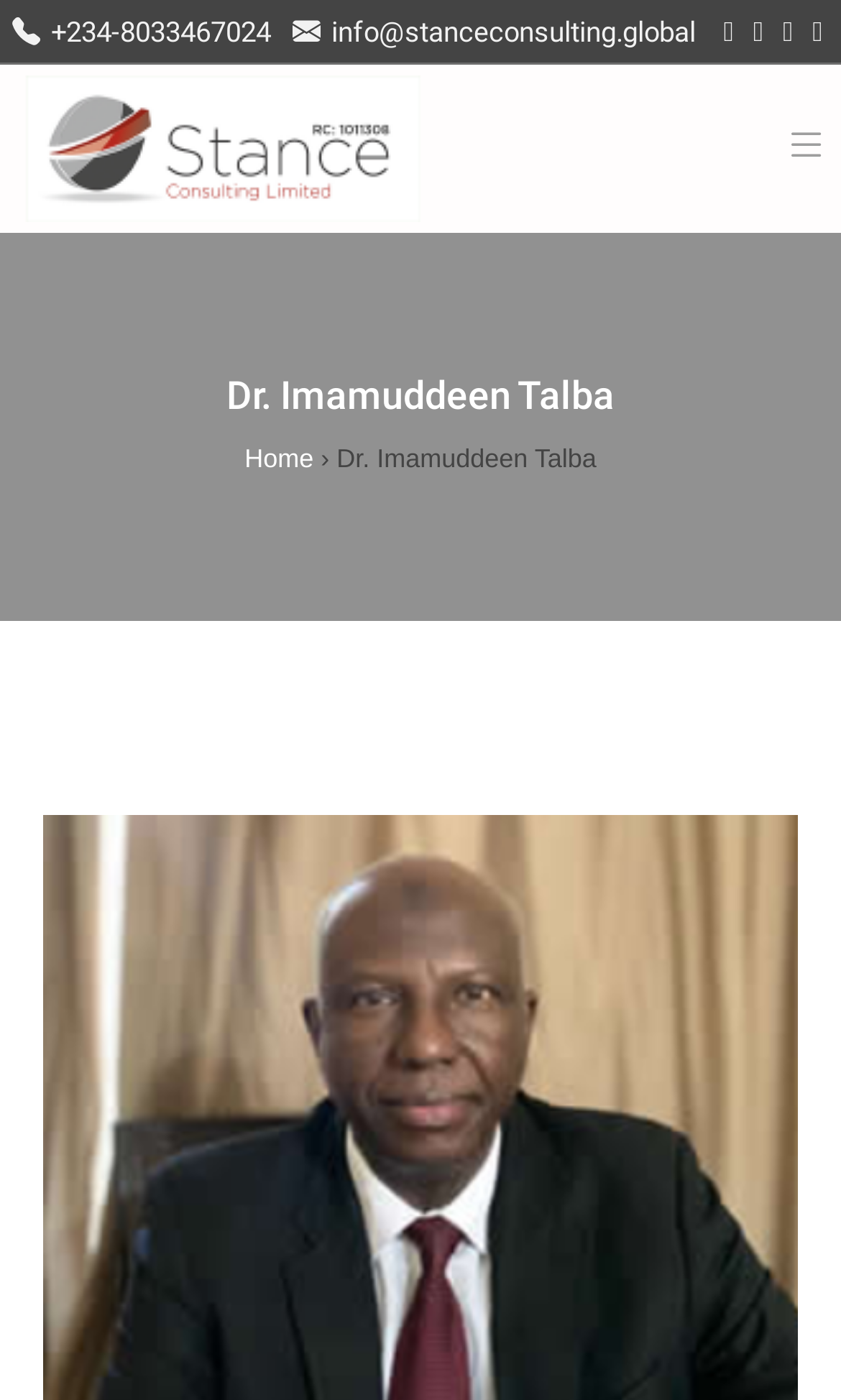Predict the bounding box coordinates of the UI element that matches this description: "title="Stance Consulting"". The coordinates should be in the format [left, top, right, bottom] with each value between 0 and 1.

[0.0, 0.046, 0.533, 0.166]